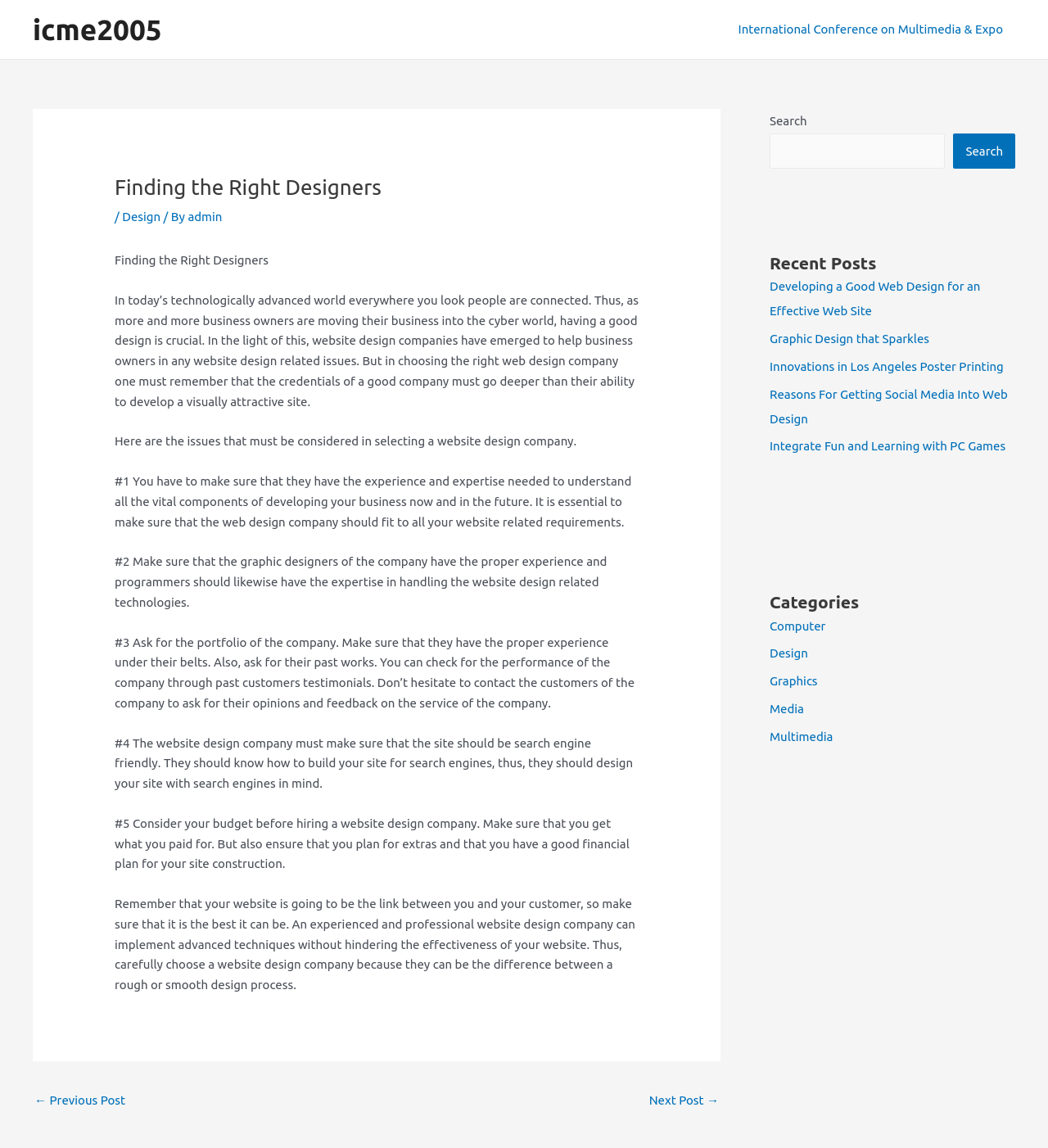Locate the bounding box coordinates of the area where you should click to accomplish the instruction: "Read the article about Finding the Right Designers".

[0.109, 0.152, 0.609, 0.174]